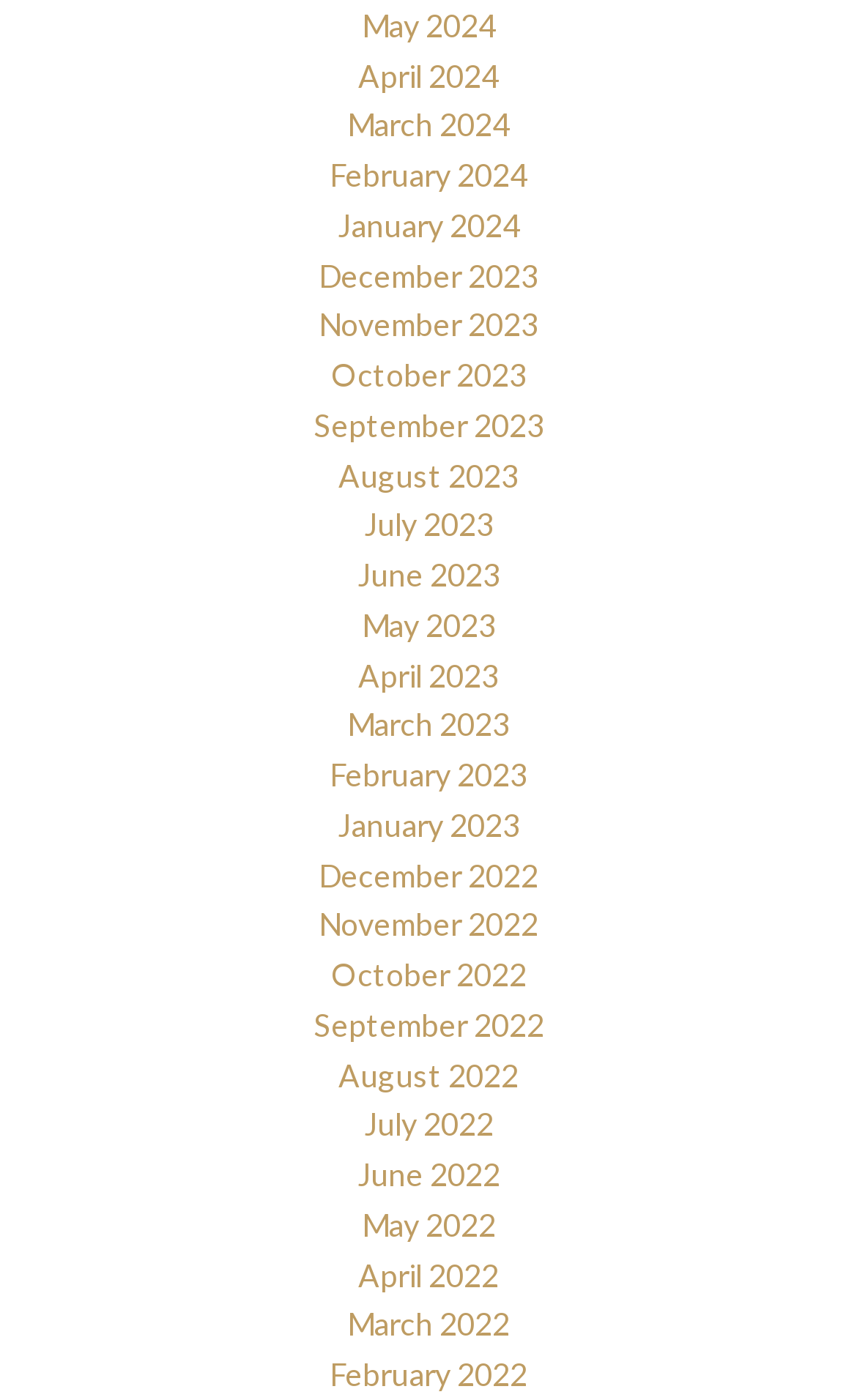Are the months listed in chronological order?
Using the image, answer in one word or phrase.

No